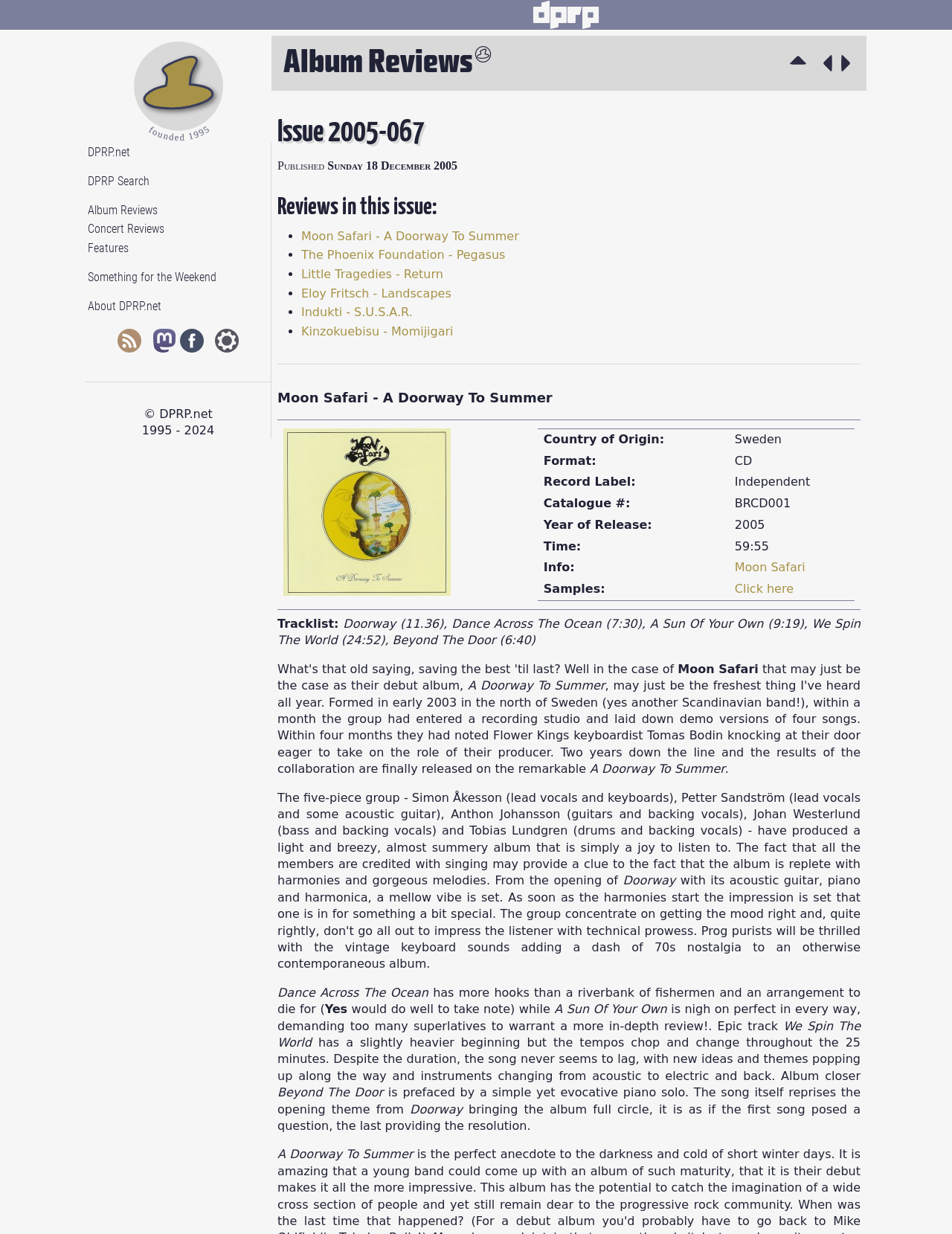What is the purpose of the webpage?
Please give a detailed and elaborate explanation in response to the question.

The purpose of the webpage can be inferred from the content and structure of the webpage. The webpage contains a list of album reviews, with each review including information such as the album title, country of origin, format, record label, and year of release. The webpage also has a heading that says 'Reviews in this issue:', which suggests that the webpage is dedicated to album reviews.